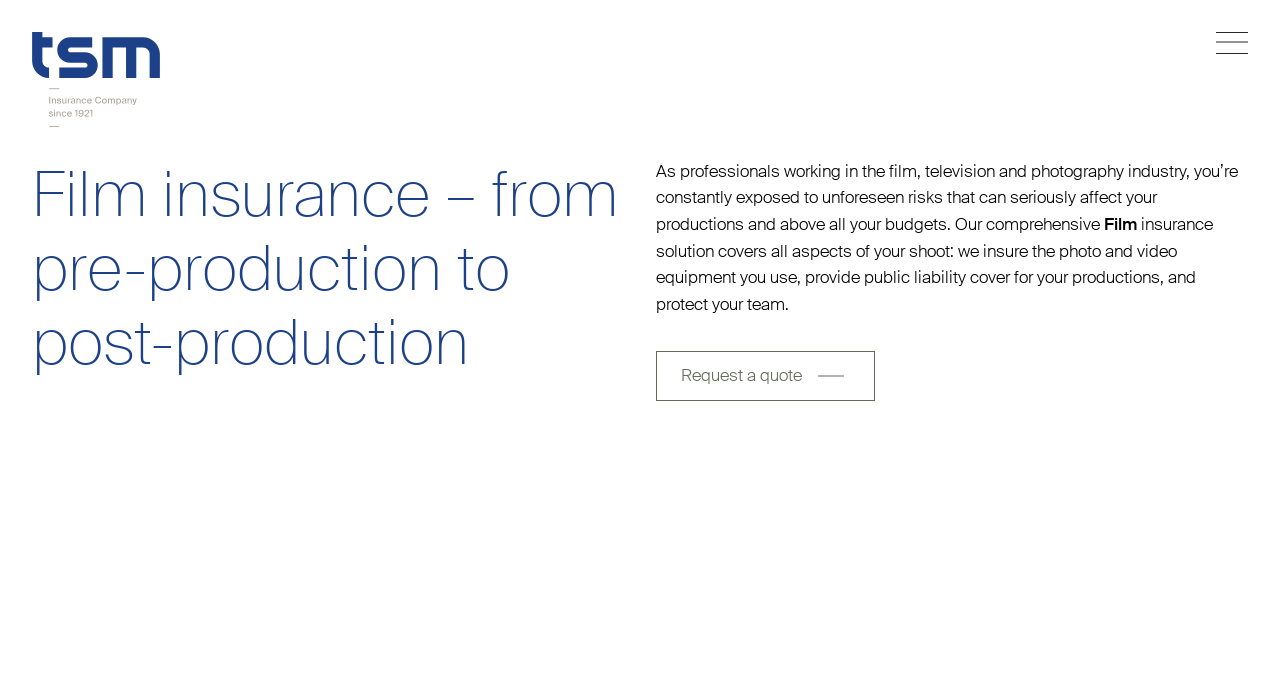Based on the image, provide a detailed and complete answer to the question: 
What is covered by TSM's insurance solution?

According to the StaticText element, TSM's insurance solution covers all aspects of a shoot, including the photo and video equipment used, and provides public liability cover for productions.